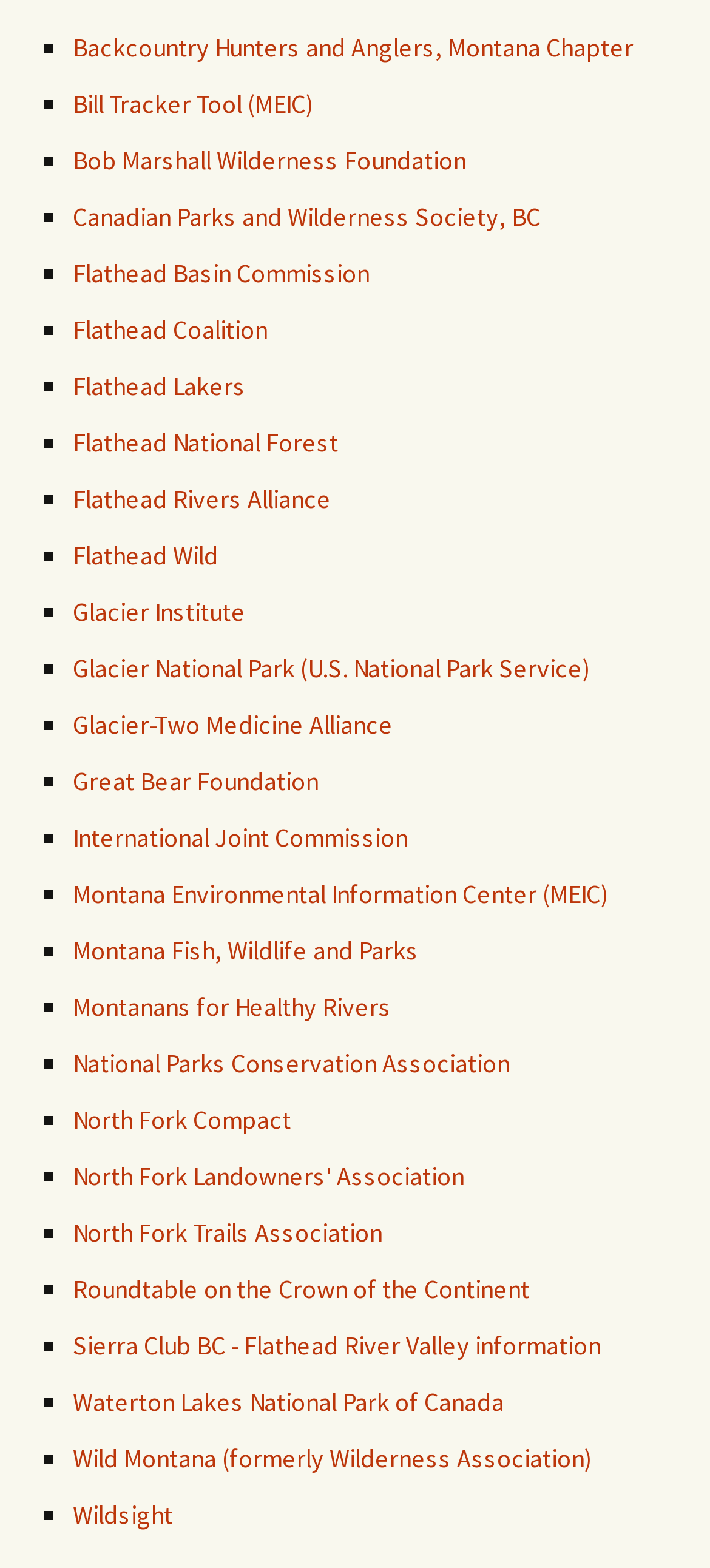Pinpoint the bounding box coordinates of the clickable element to carry out the following instruction: "Learn about Flathead National Forest."

[0.103, 0.271, 0.477, 0.292]